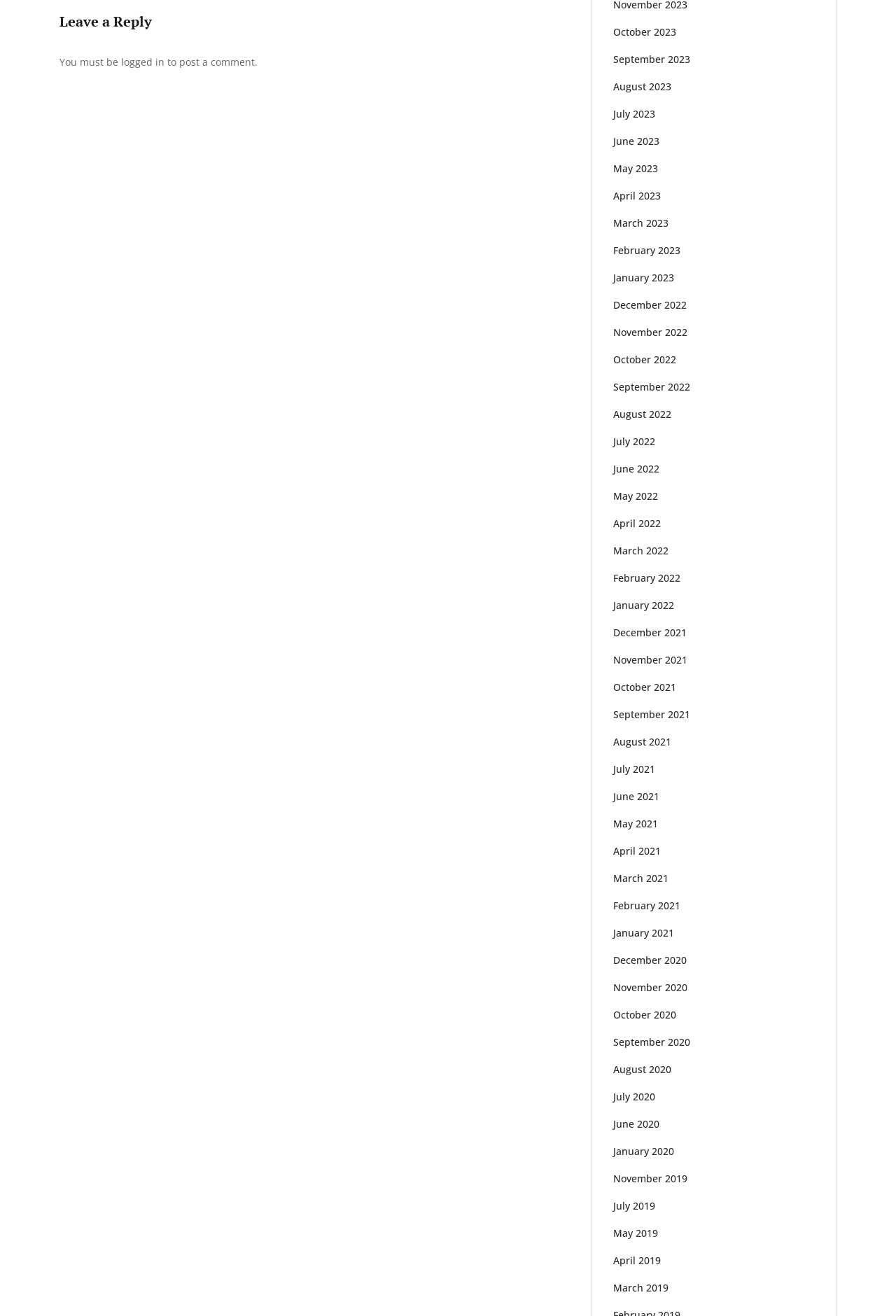Please pinpoint the bounding box coordinates for the region I should click to adhere to this instruction: "Leave a reply".

[0.066, 0.009, 0.637, 0.025]